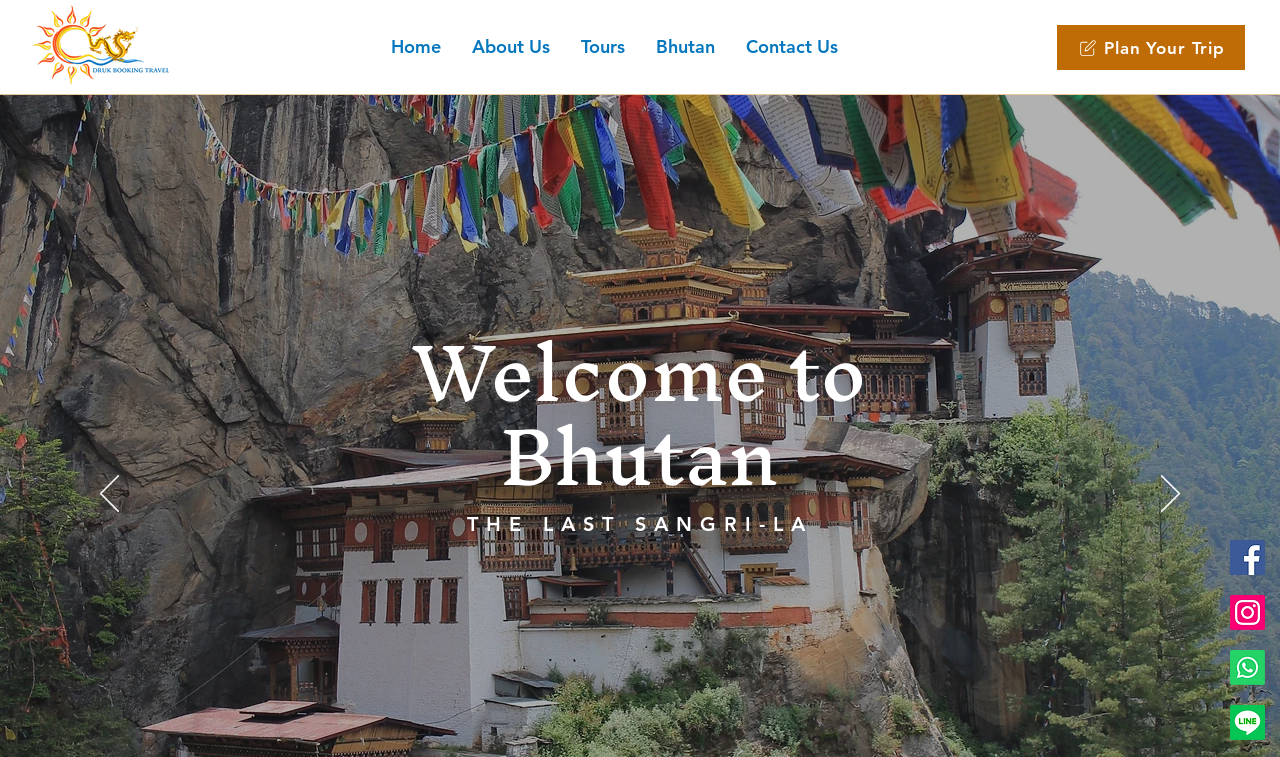Respond to the question with just a single word or phrase: 
What is the logo of the website?

Druk Booking